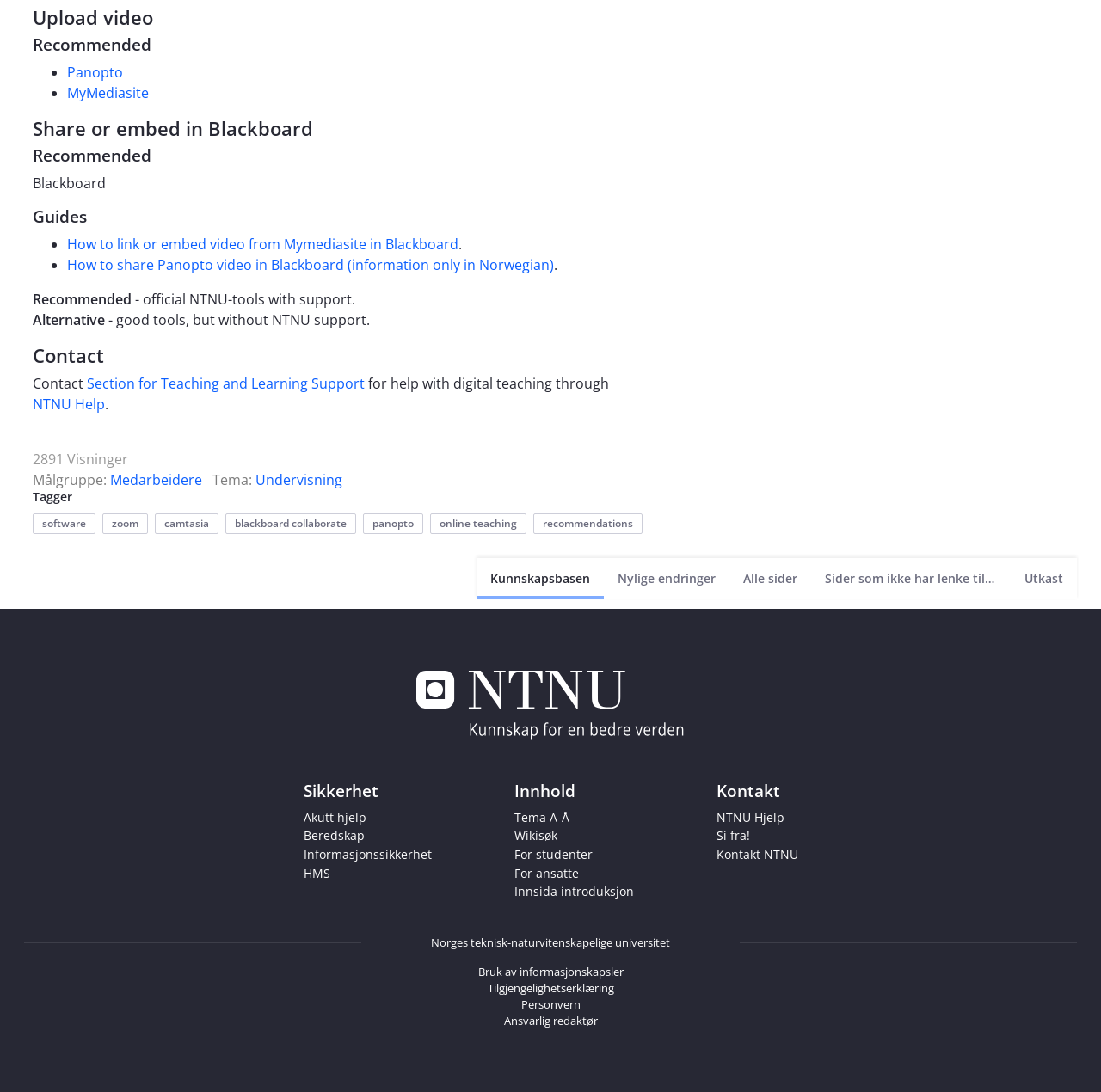Please specify the bounding box coordinates of the element that should be clicked to execute the given instruction: 'Upload a video'. Ensure the coordinates are four float numbers between 0 and 1, expressed as [left, top, right, bottom].

[0.03, 0.005, 0.97, 0.026]